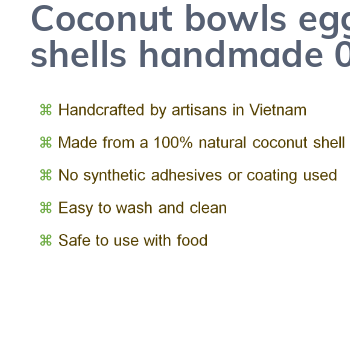Is the bowl safe for food use?
Please look at the screenshot and answer using one word or phrase.

Yes